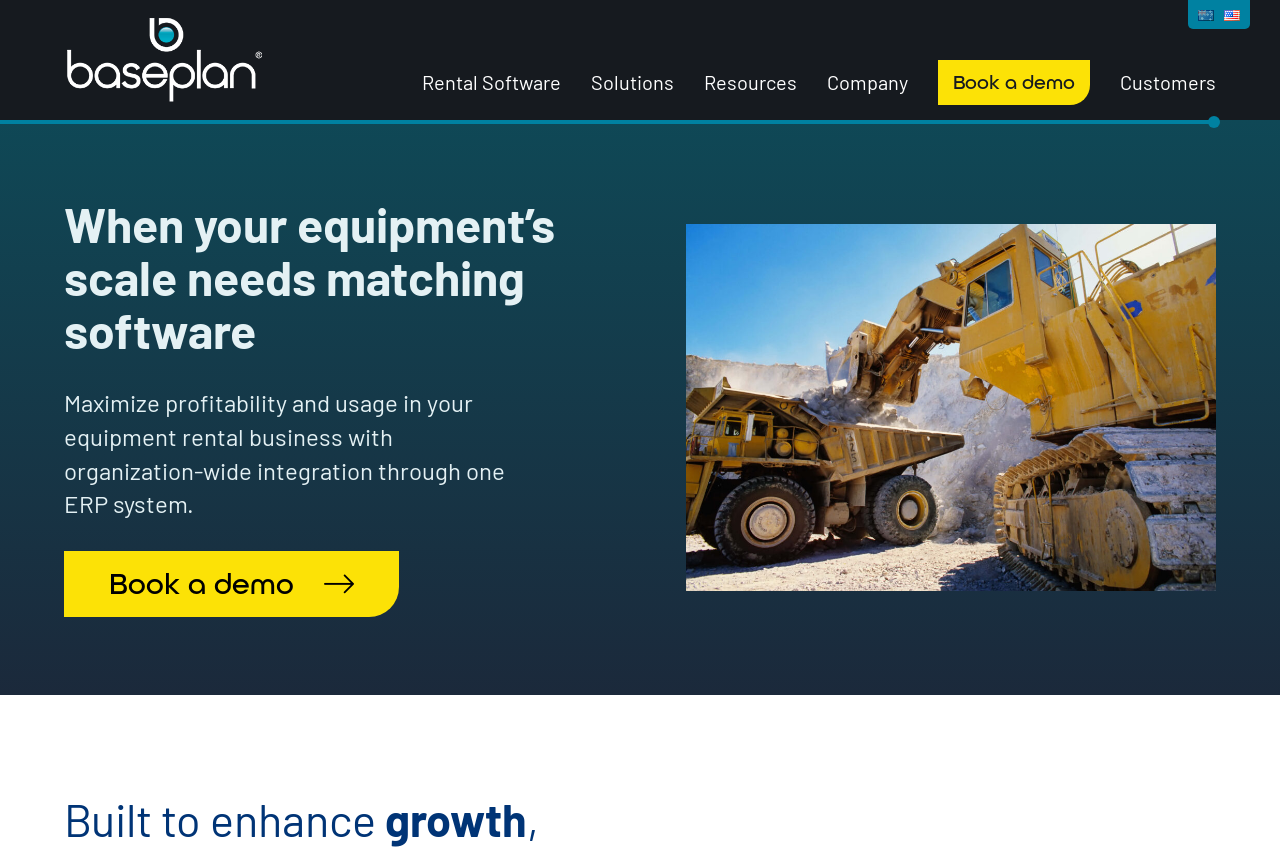Determine which piece of text is the heading of the webpage and provide it.

When your equipment’s scale needs matching software